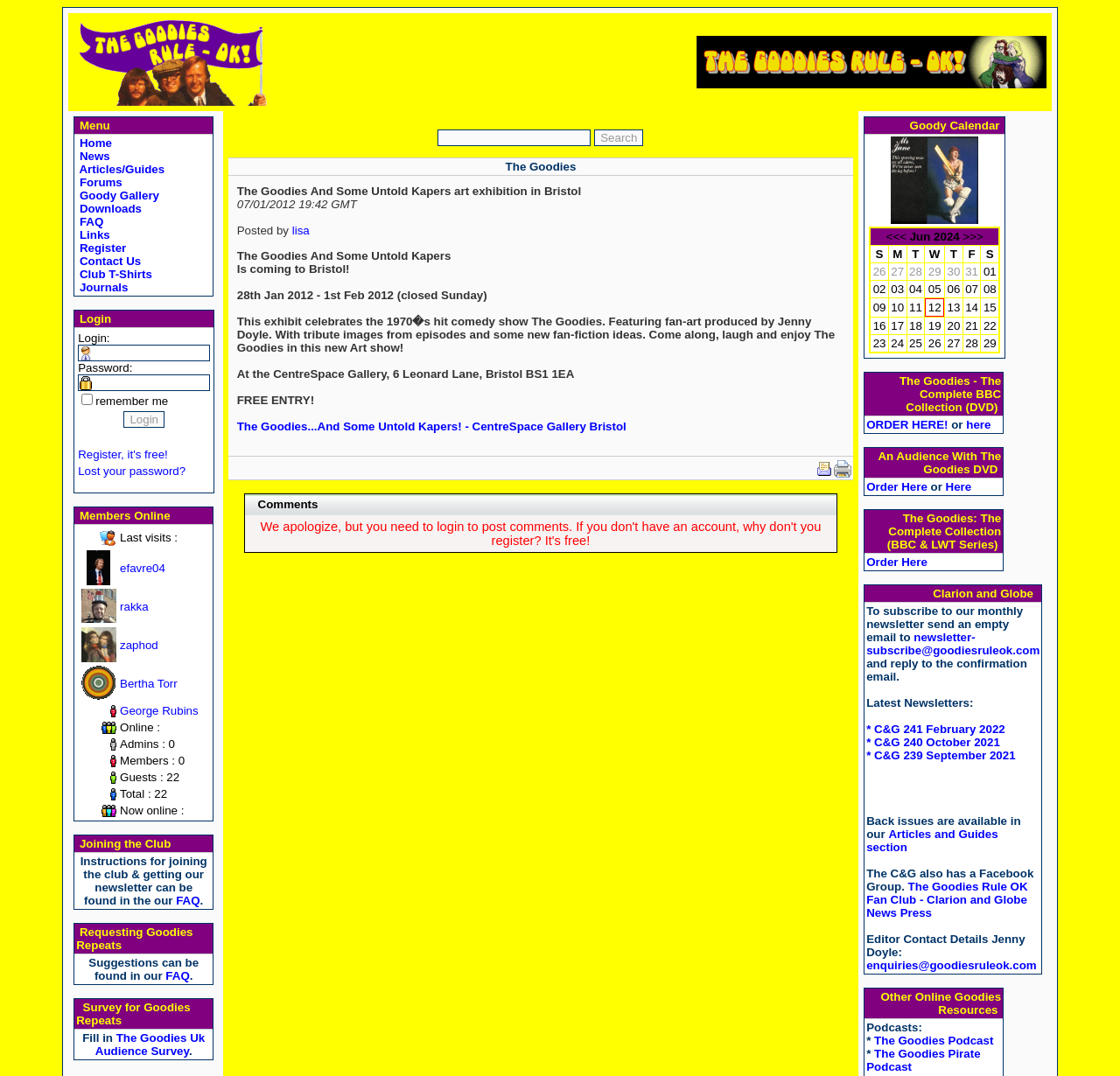Can you find the bounding box coordinates of the area I should click to execute the following instruction: "Login with username and password"?

[0.07, 0.32, 0.188, 0.336]